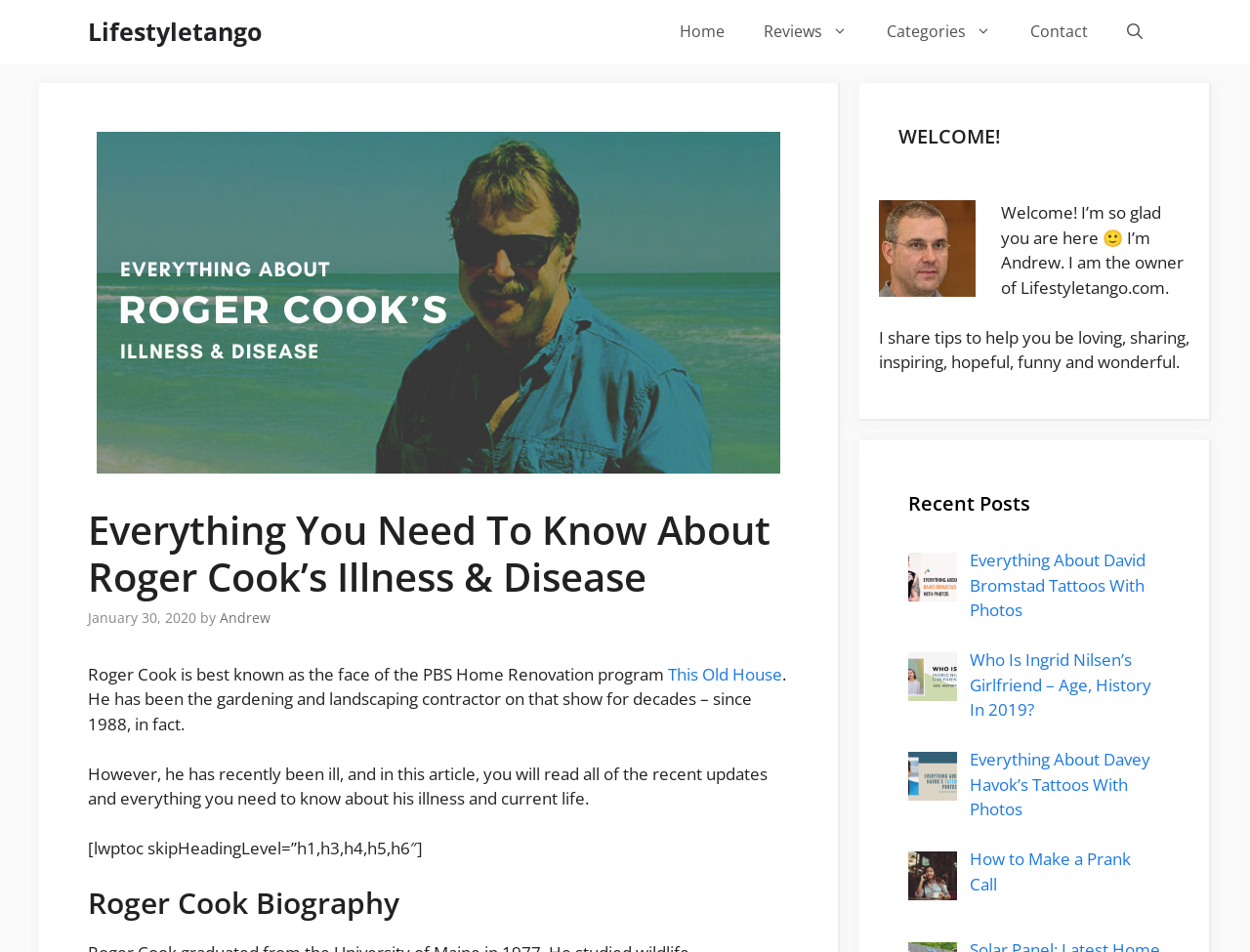Generate the text of the webpage's primary heading.

Everything You Need To Know About Roger Cook’s Illness & Disease